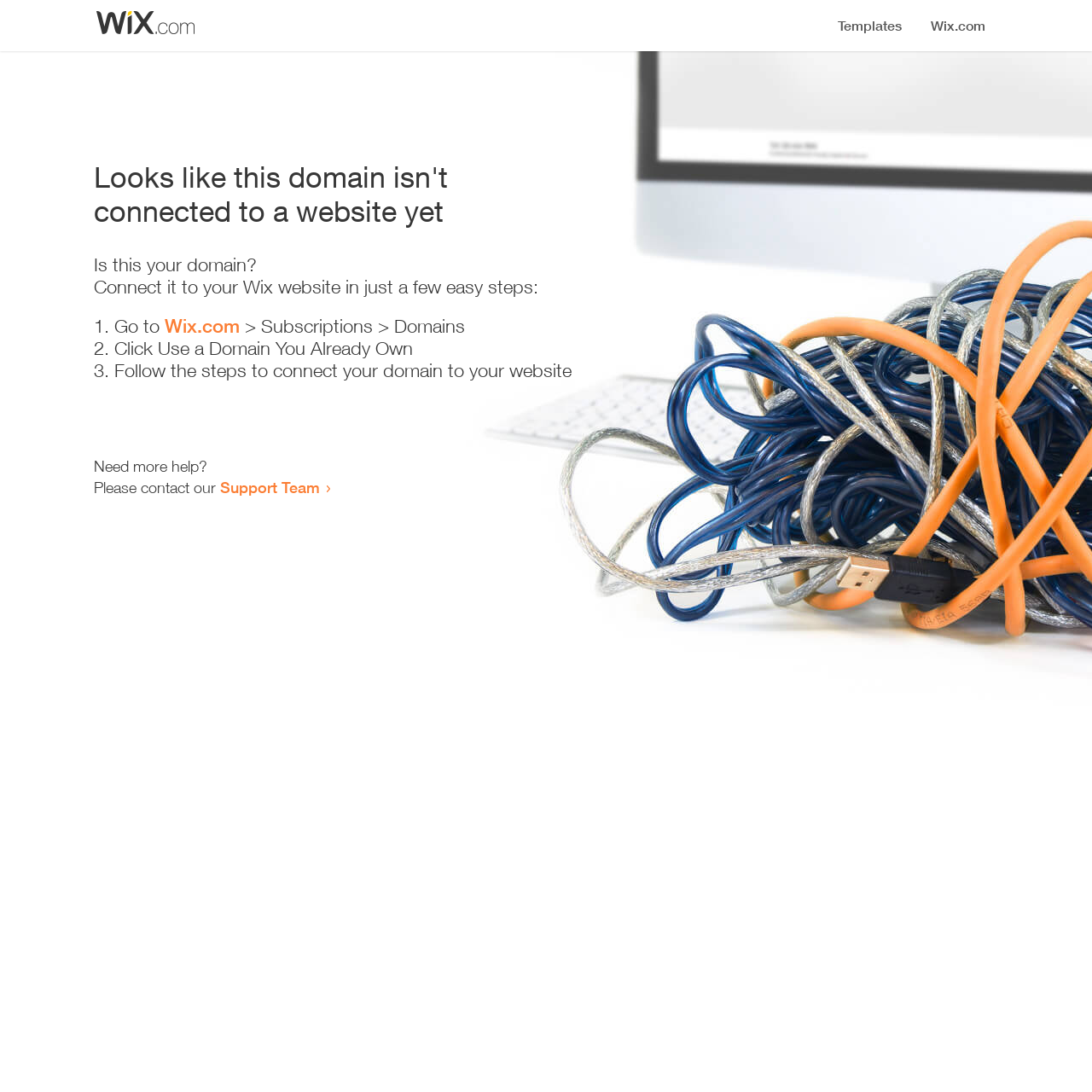Answer succinctly with a single word or phrase:
What is the first step to connect the domain to a website?

Go to Wix.com